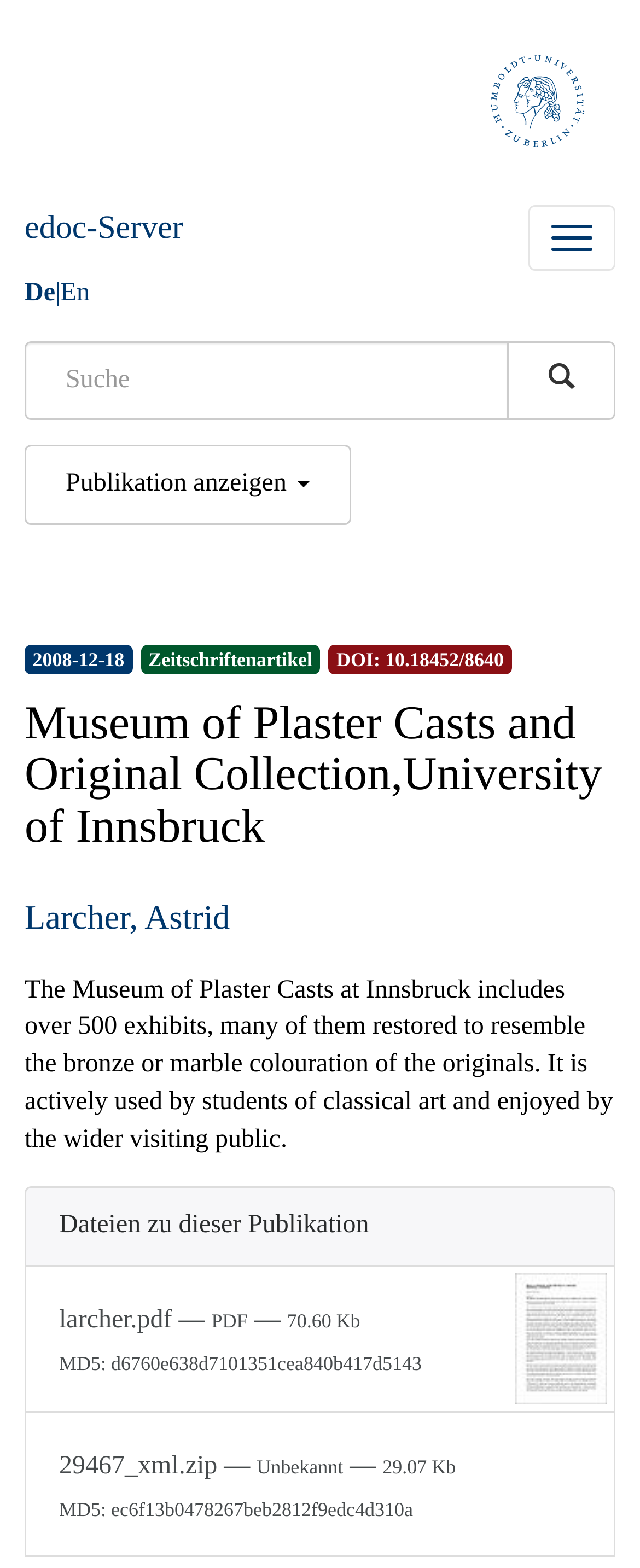Specify the bounding box coordinates of the element's area that should be clicked to execute the given instruction: "Download PDF file". The coordinates should be four float numbers between 0 and 1, i.e., [left, top, right, bottom].

[0.041, 0.807, 0.959, 0.9]